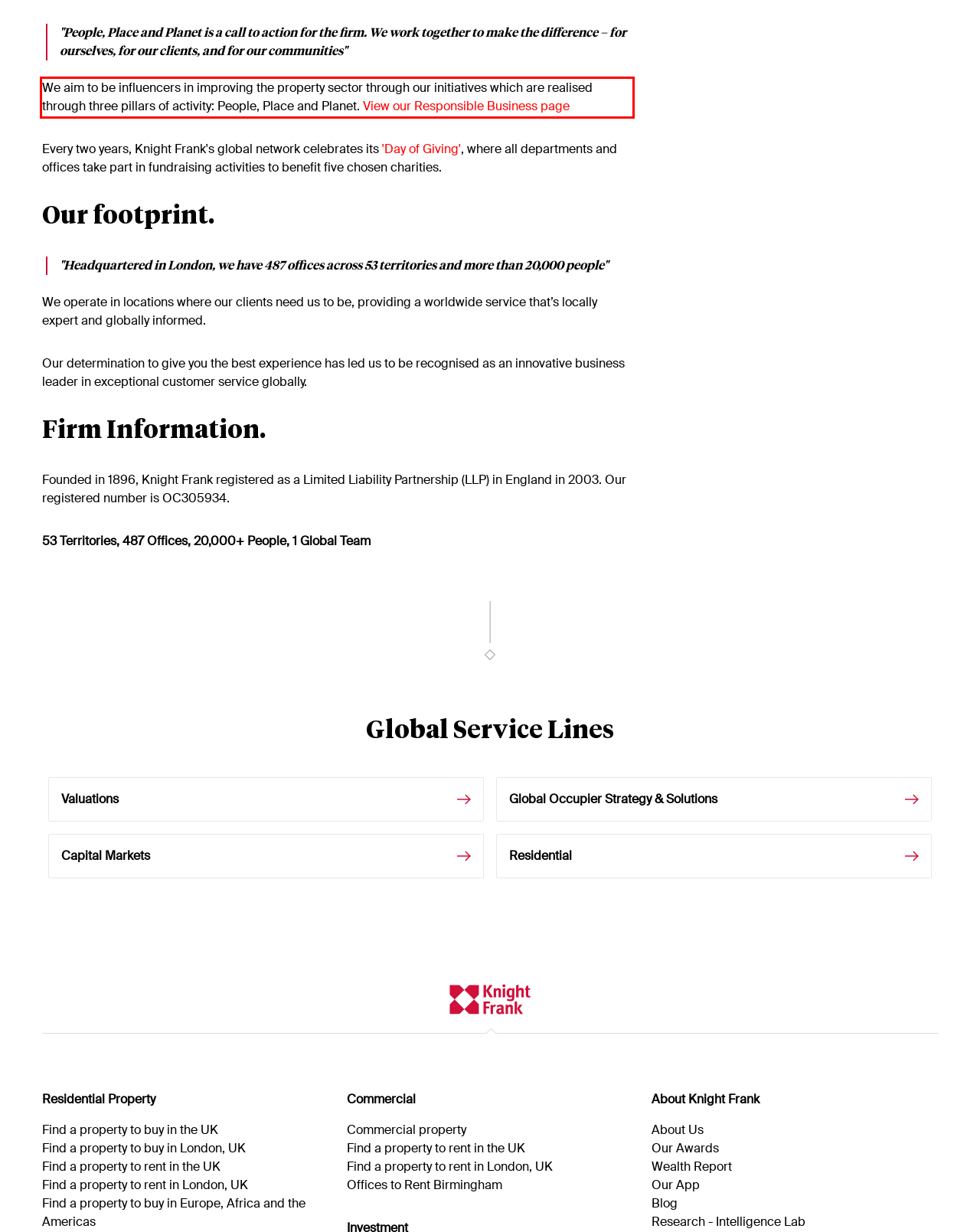With the given screenshot of a webpage, locate the red rectangle bounding box and extract the text content using OCR.

We aim to be influencers in improving the property sector through our initiatives which are realised through three pillars of activity: People, Place and Planet. View our Responsible Business page